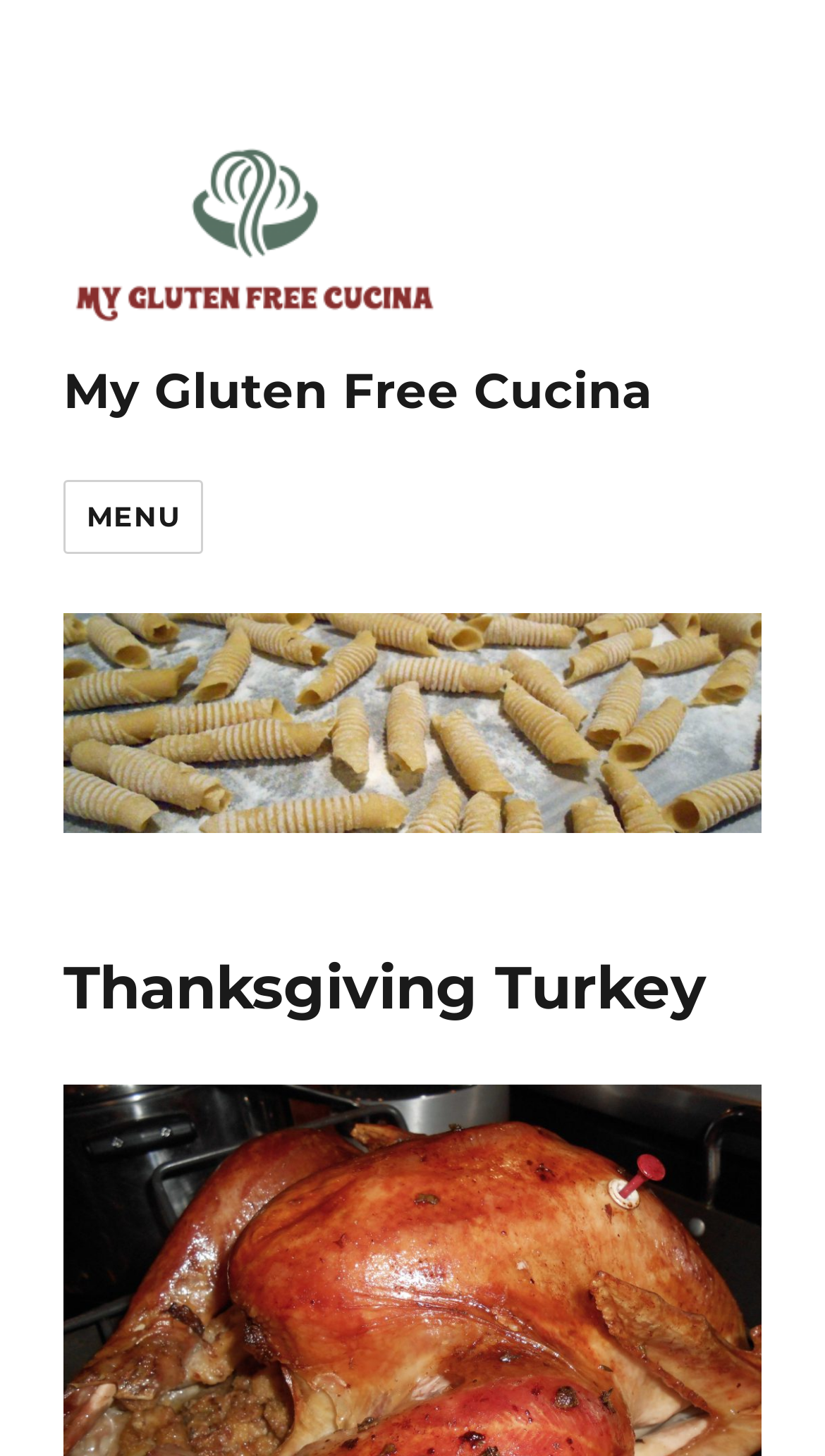Give a one-word or one-phrase response to the question: 
What is the name of the website?

My Gluten Free Cucina